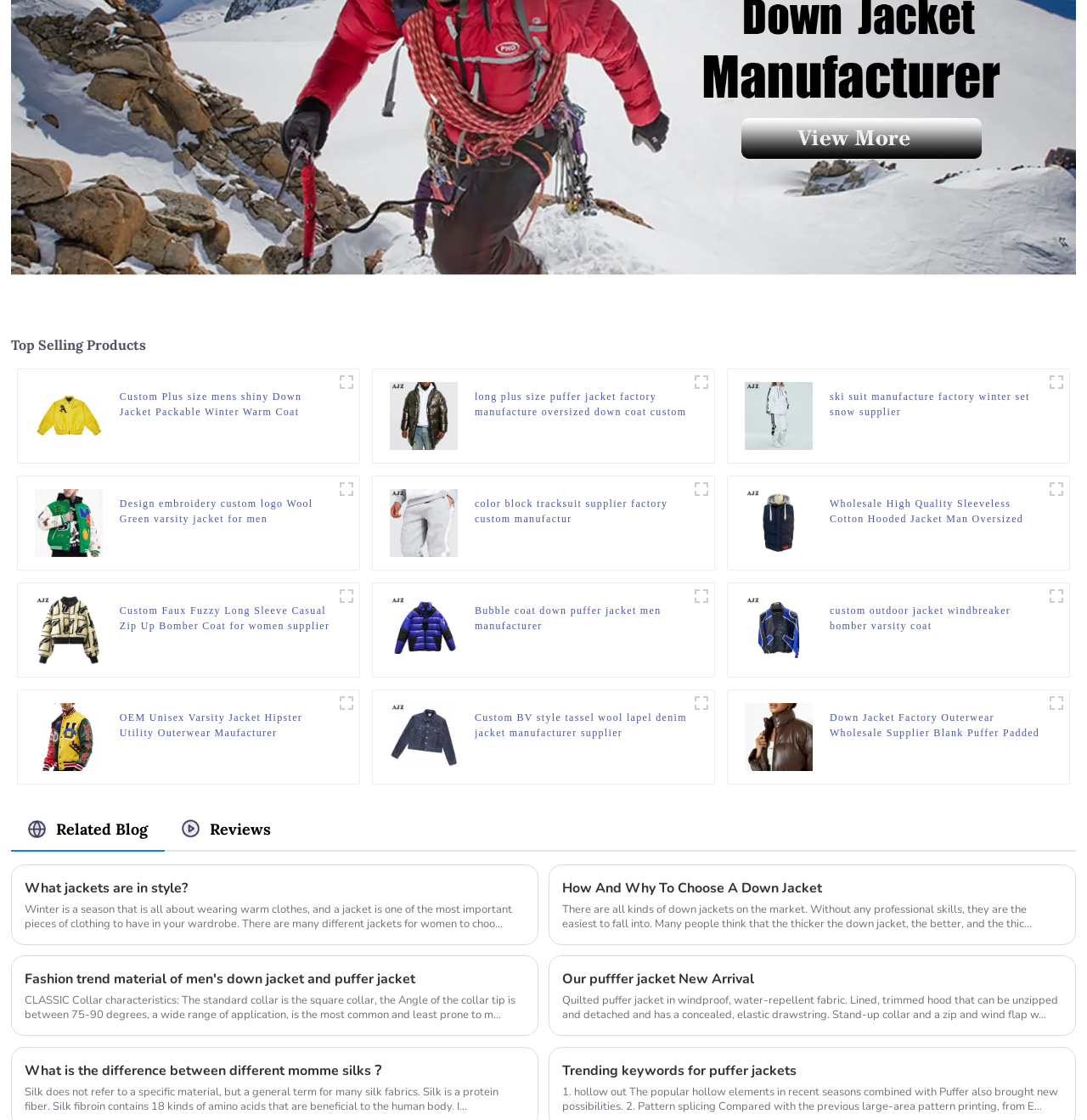Can you find the bounding box coordinates for the UI element given this description: "title="1""? Provide the coordinates as four float numbers between 0 and 1: [left, top, right, bottom].

[0.96, 0.33, 0.984, 0.353]